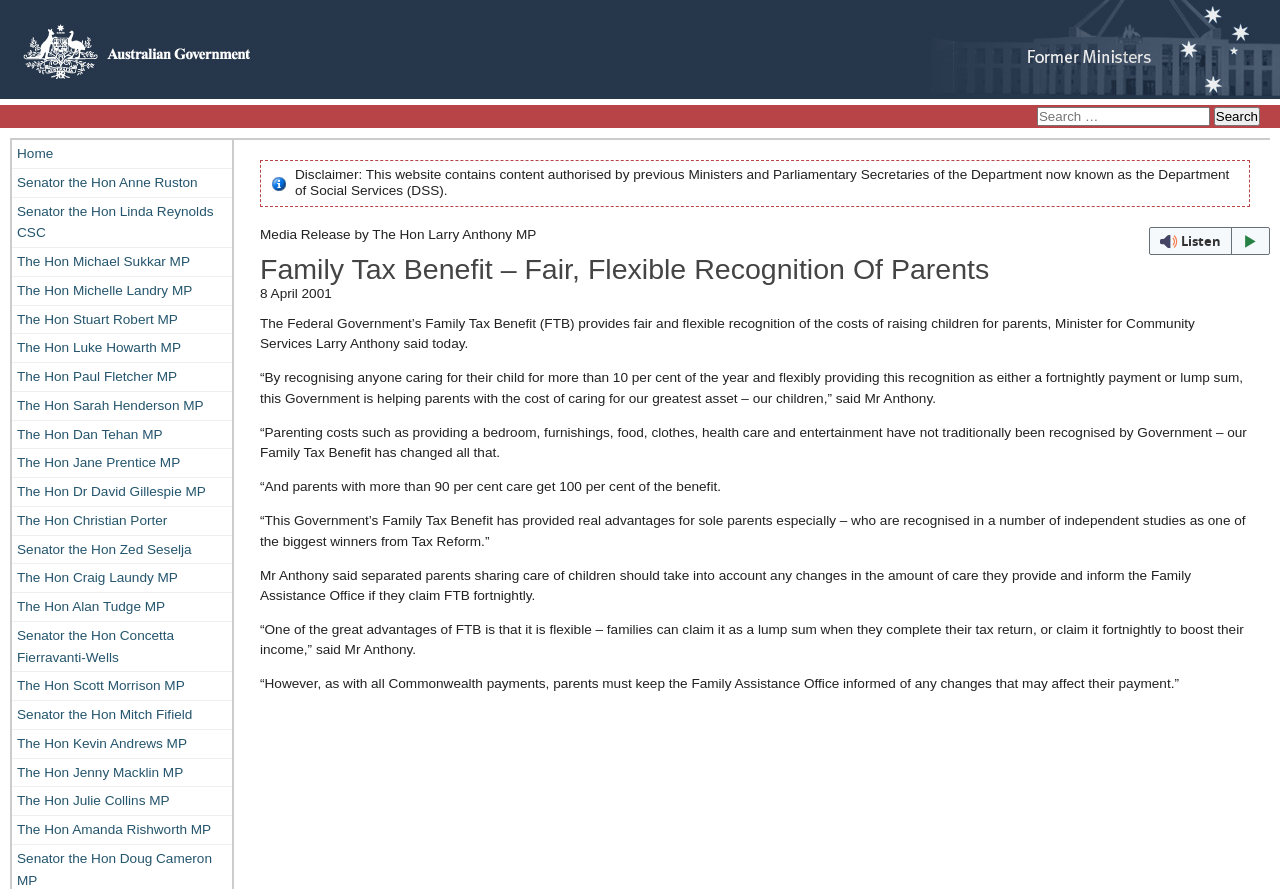What is the function of the 'Search' button?
Please give a detailed and elaborate answer to the question based on the image.

I inferred this answer by looking at the search box and button on the top-right corner of the webpage. The button is labeled 'Search', and it is likely that it allows users to search for content on the website.